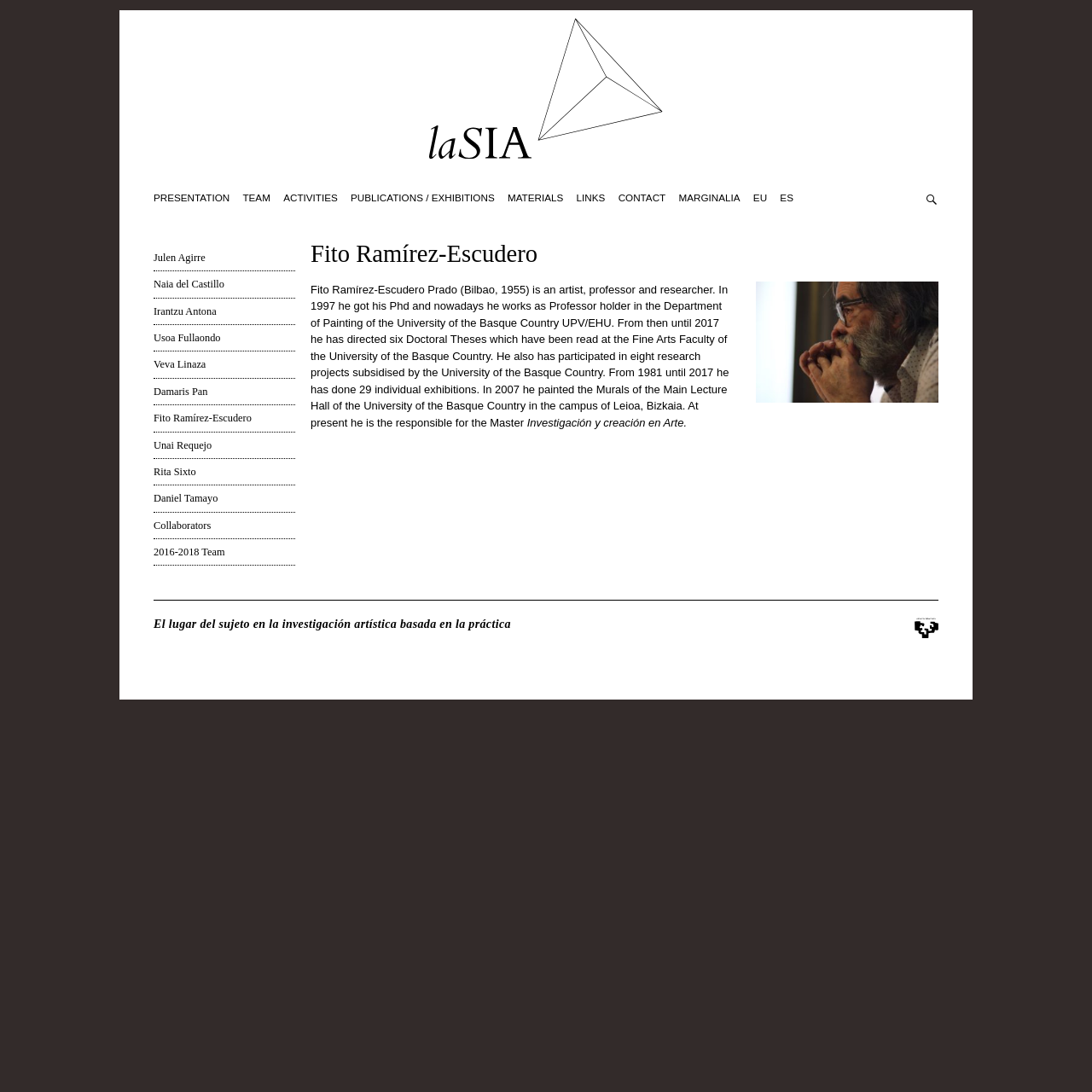Generate a detailed explanation of the webpage's features and information.

The webpage is about Fito Ramírez-Escudero, an artist, professor, and researcher. At the top, there is a link to "laSIA" with two images on either side. Below this, there is a navigation menu with links to "PRESENTATION", "TEAM", "ACTIVITIES", "PUBLICATIONS / EXHIBITIONS", "MATERIALS", "LINKS", "CONTACT", "MARGINALIA", "EU", and "ES".

On the left side, there is a list of names, including Julen Agirre, Naia del Castillo, and Fito Ramírez-Escudero, among others. These names are likely team members or collaborators.

In the main content area, there is a heading with the name "Fito Ramírez-Escudero" followed by a brief biography. The biography describes Fito's education, work experience, and achievements, including his PhD, professorship, and individual exhibitions. Below this, there is a sentence that mentions his current responsibility for a Master's program in "Investigación y creación en Arte".

At the bottom right, there is a link with an image, and above it, there is a sentence that reads "El lugar del sujeto en la investigación artística basada en la práctica".